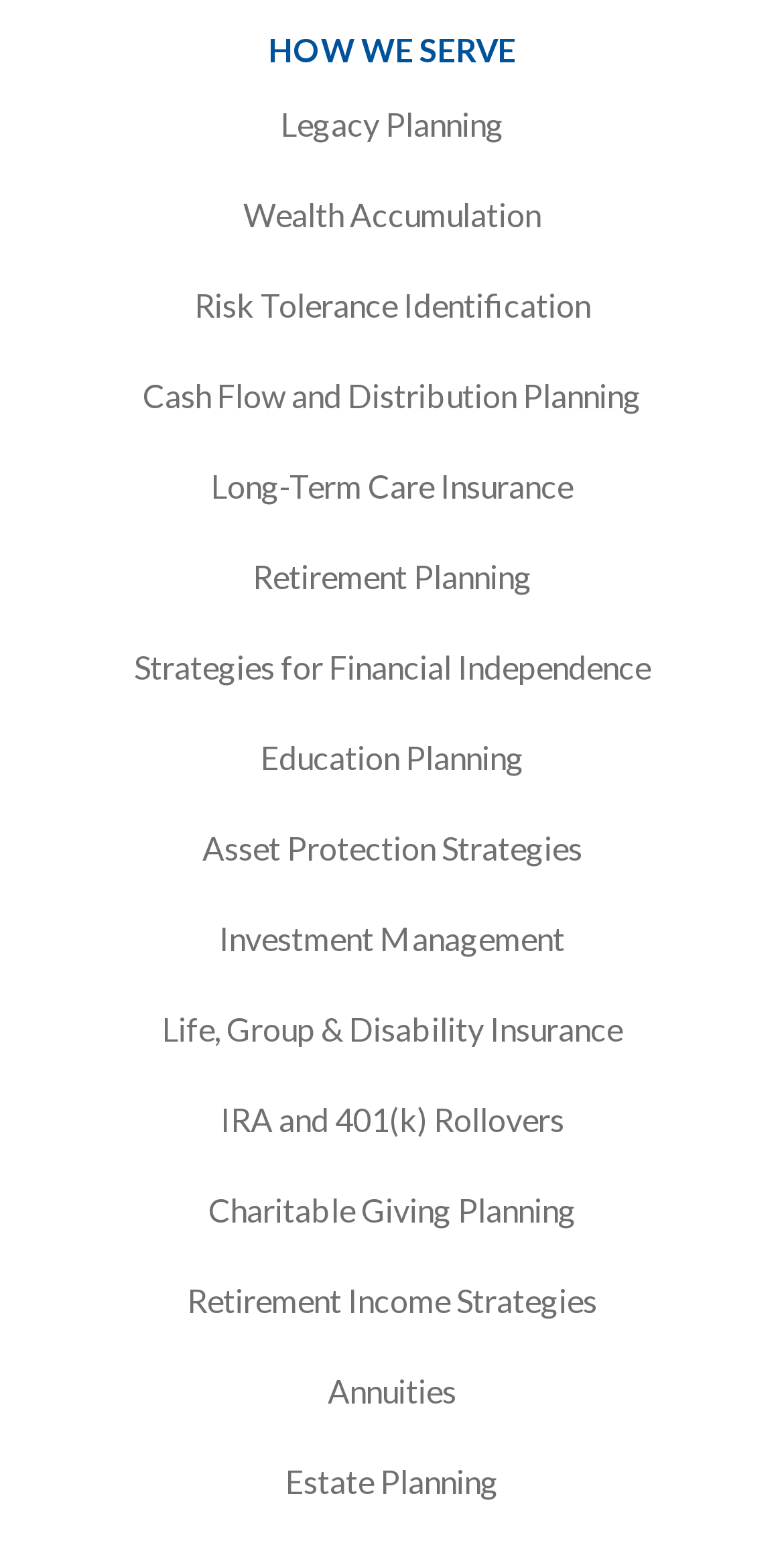Identify the bounding box coordinates for the region to click in order to carry out this instruction: "view latest tech updates". Provide the coordinates using four float numbers between 0 and 1, formatted as [left, top, right, bottom].

None